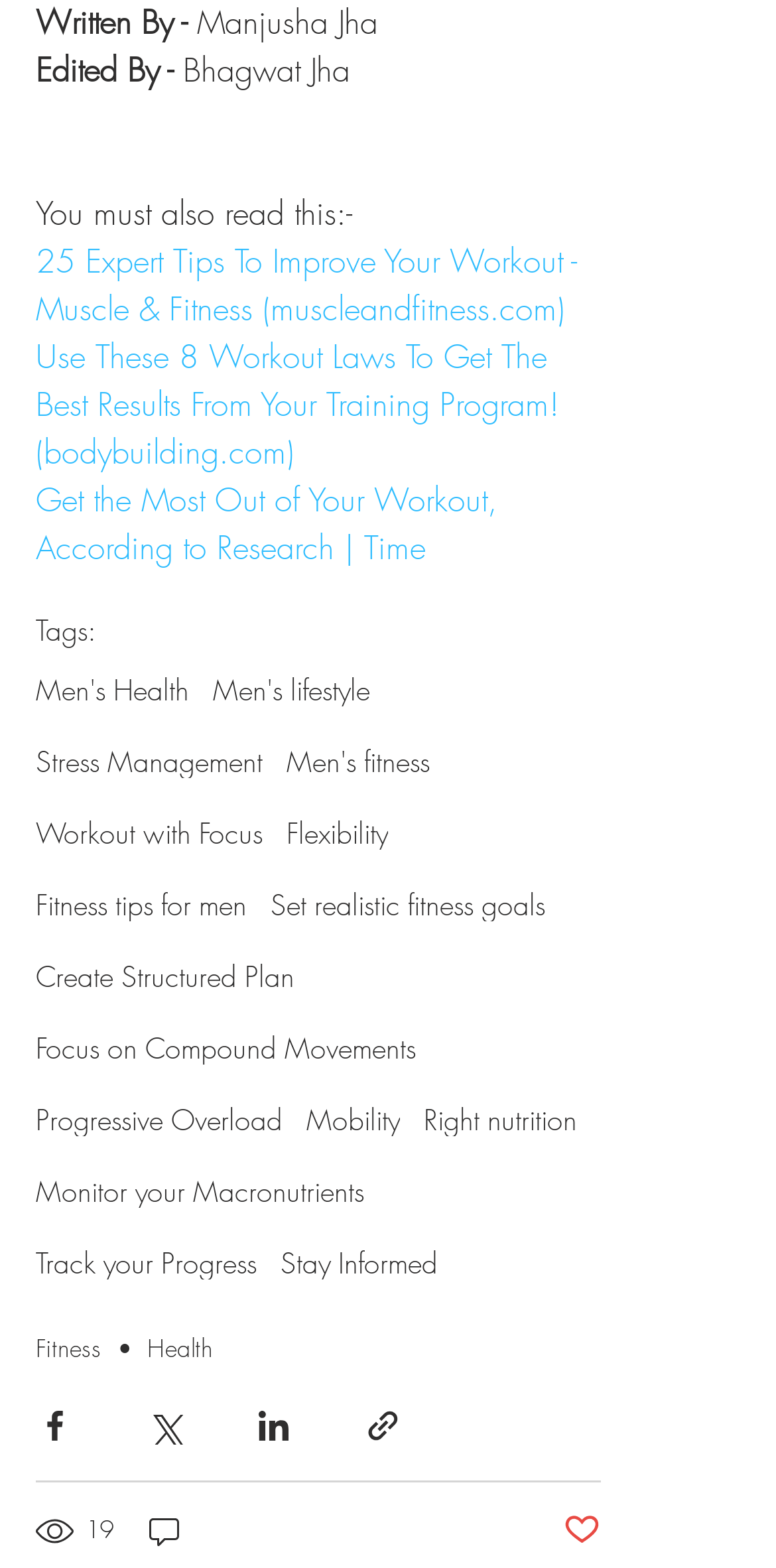How many links are under the 'tags' section?
Based on the image, answer the question in a detailed manner.

The 'tags' section has 15 links, which are 'Men's Health', 'Men's lifestyle', 'Stress Management', 'Men's fitness', 'Workout with Focus', 'Flexibility', 'Fitness tips for men', 'Set realistic fitness goals', 'Create Structured Plan', 'Focus on Compound Movements', 'Progressive Overload', 'Mobility', 'Right nutrition', and 'Monitor your Macronutrients'.